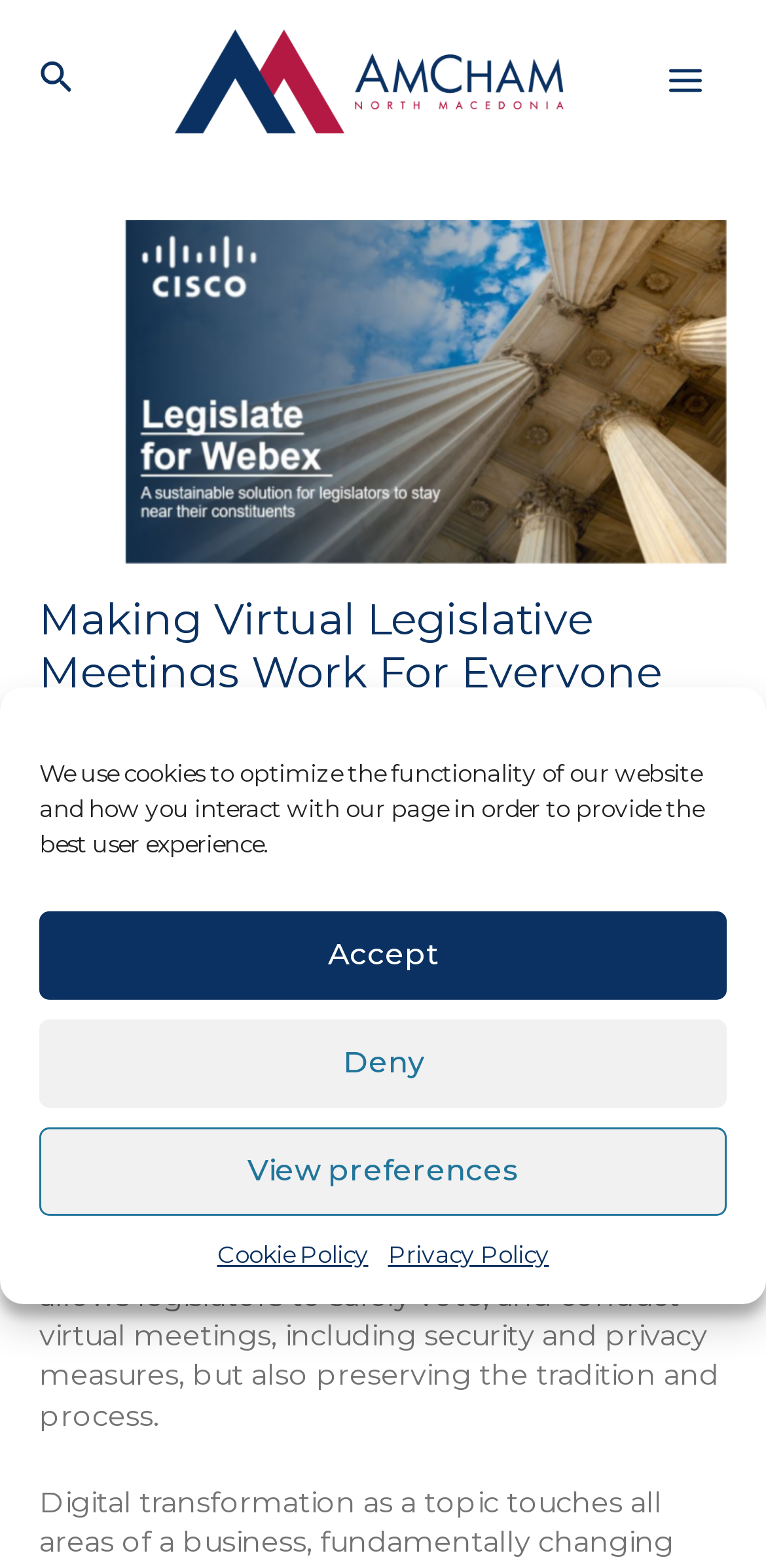Pinpoint the bounding box coordinates of the clickable element to carry out the following instruction: "Open main menu."

[0.841, 0.025, 0.949, 0.078]